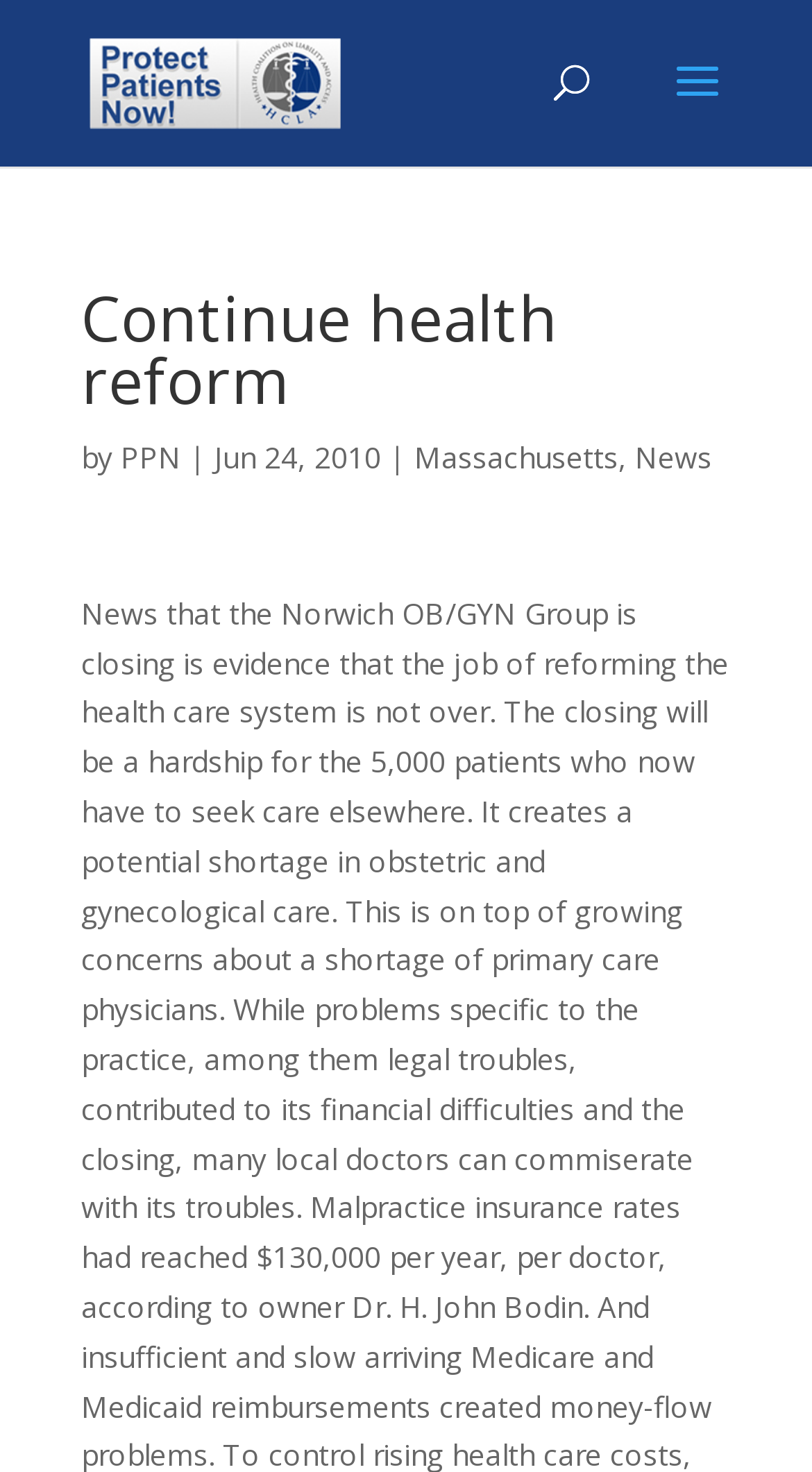Is there a search function on this webpage?
Please answer using one word or phrase, based on the screenshot.

Yes